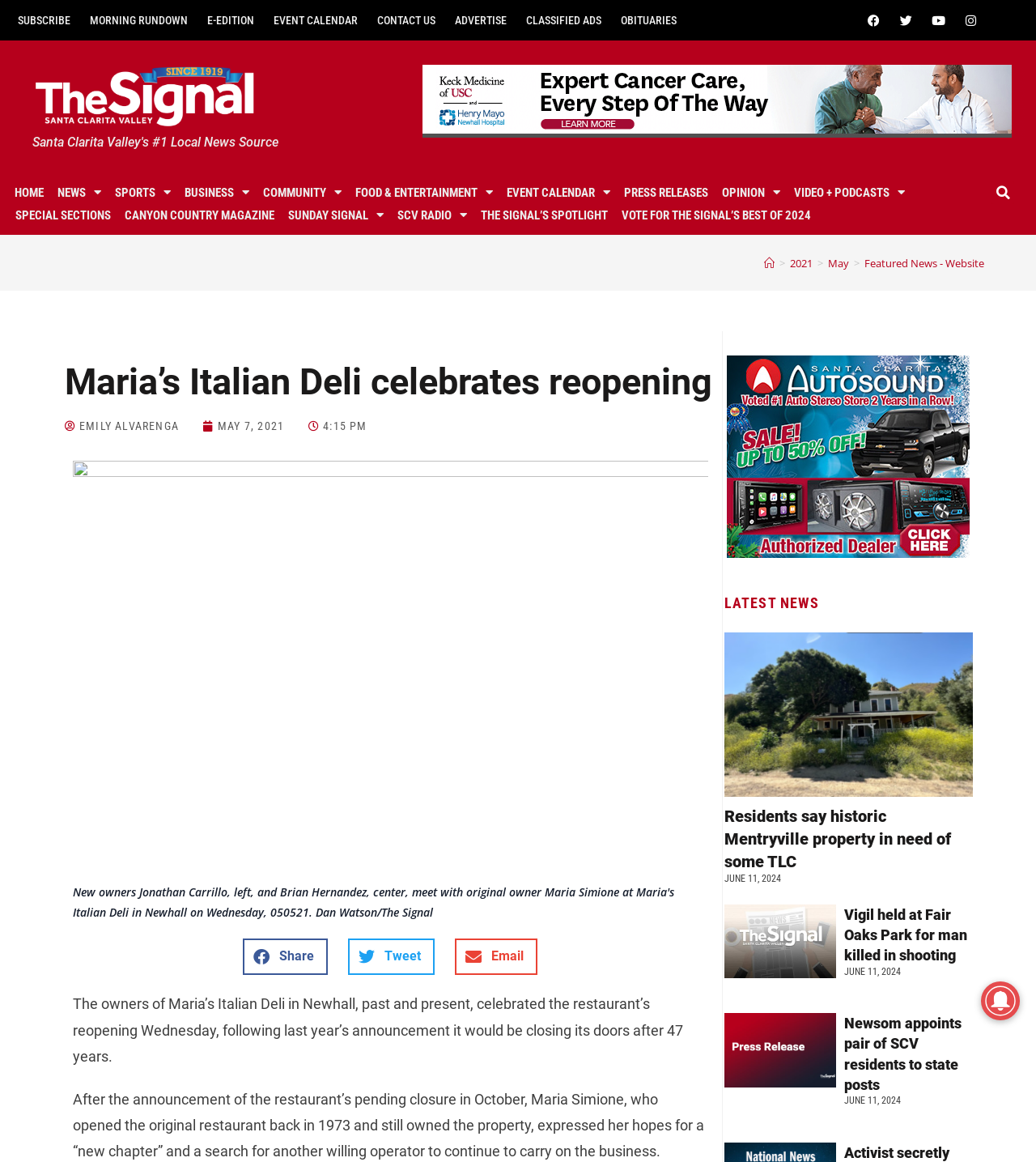How many years was Maria’s Italian Deli in operation before its announced closure? Using the information from the screenshot, answer with a single word or phrase.

47 years